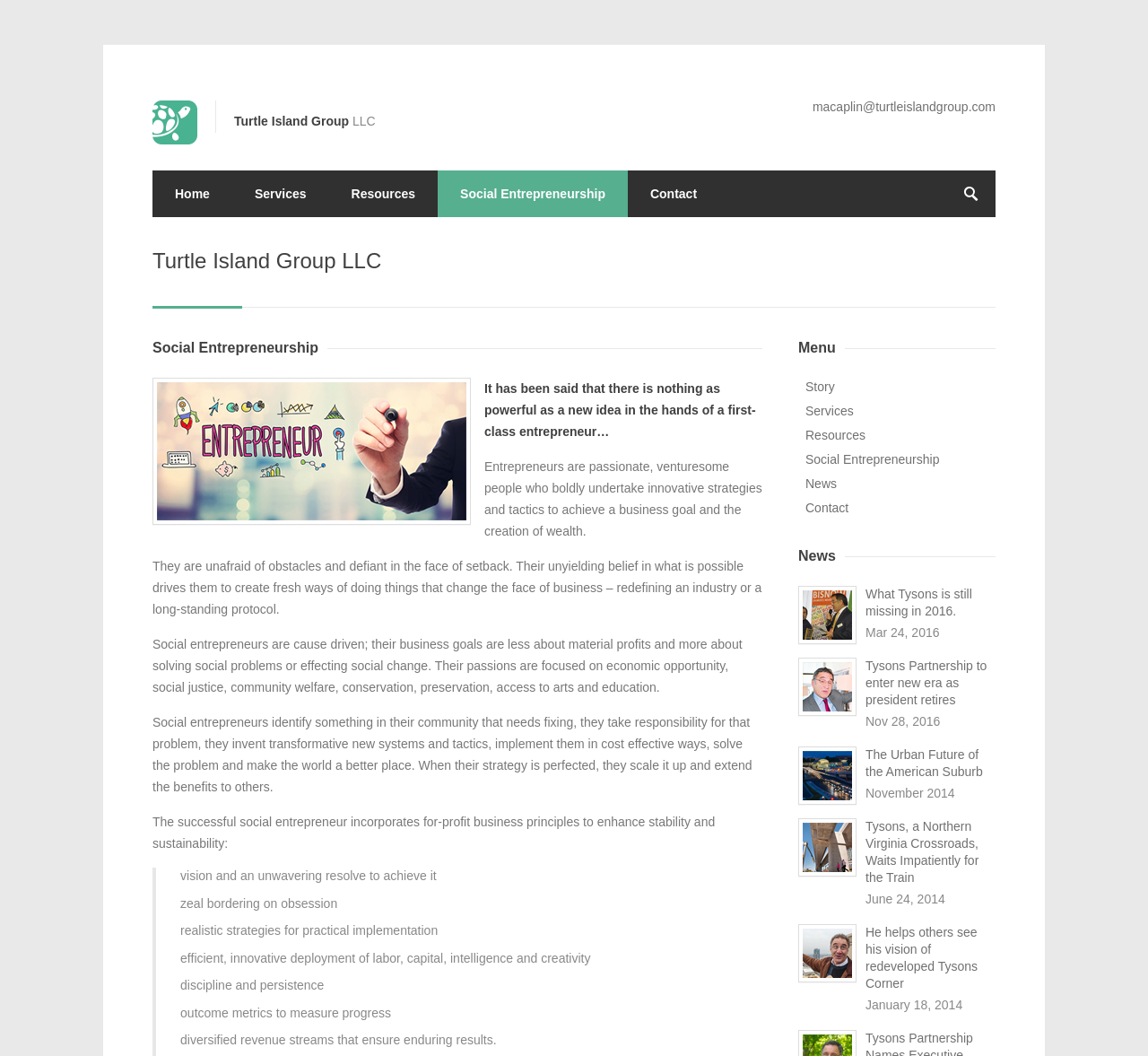Specify the bounding box coordinates of the area that needs to be clicked to achieve the following instruction: "Enter text in the textbox".

[0.825, 0.161, 0.867, 0.205]